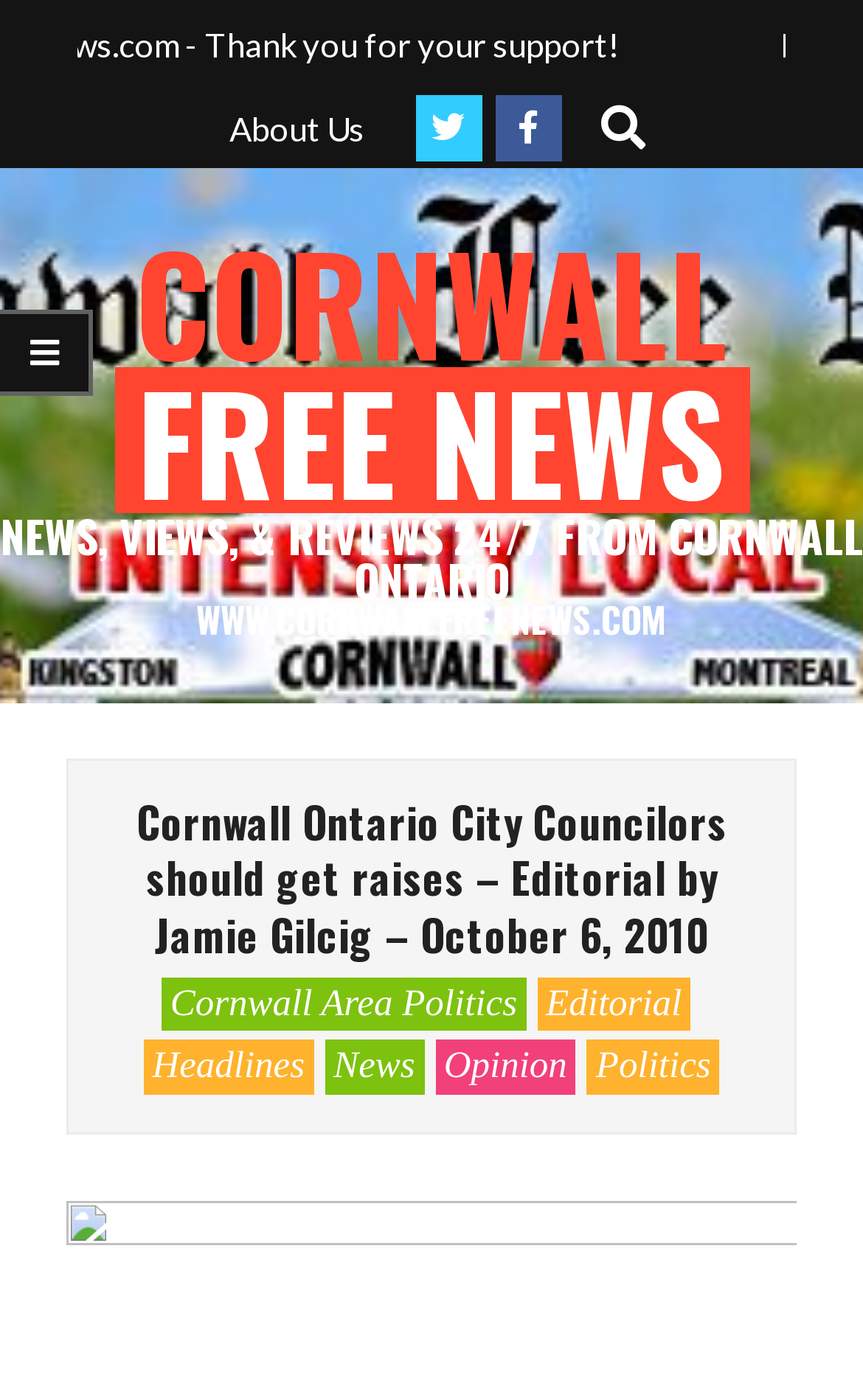What is the text on the top-left corner of the webpage?
From the image, respond using a single word or phrase.

CORNWALL FREE NEWS